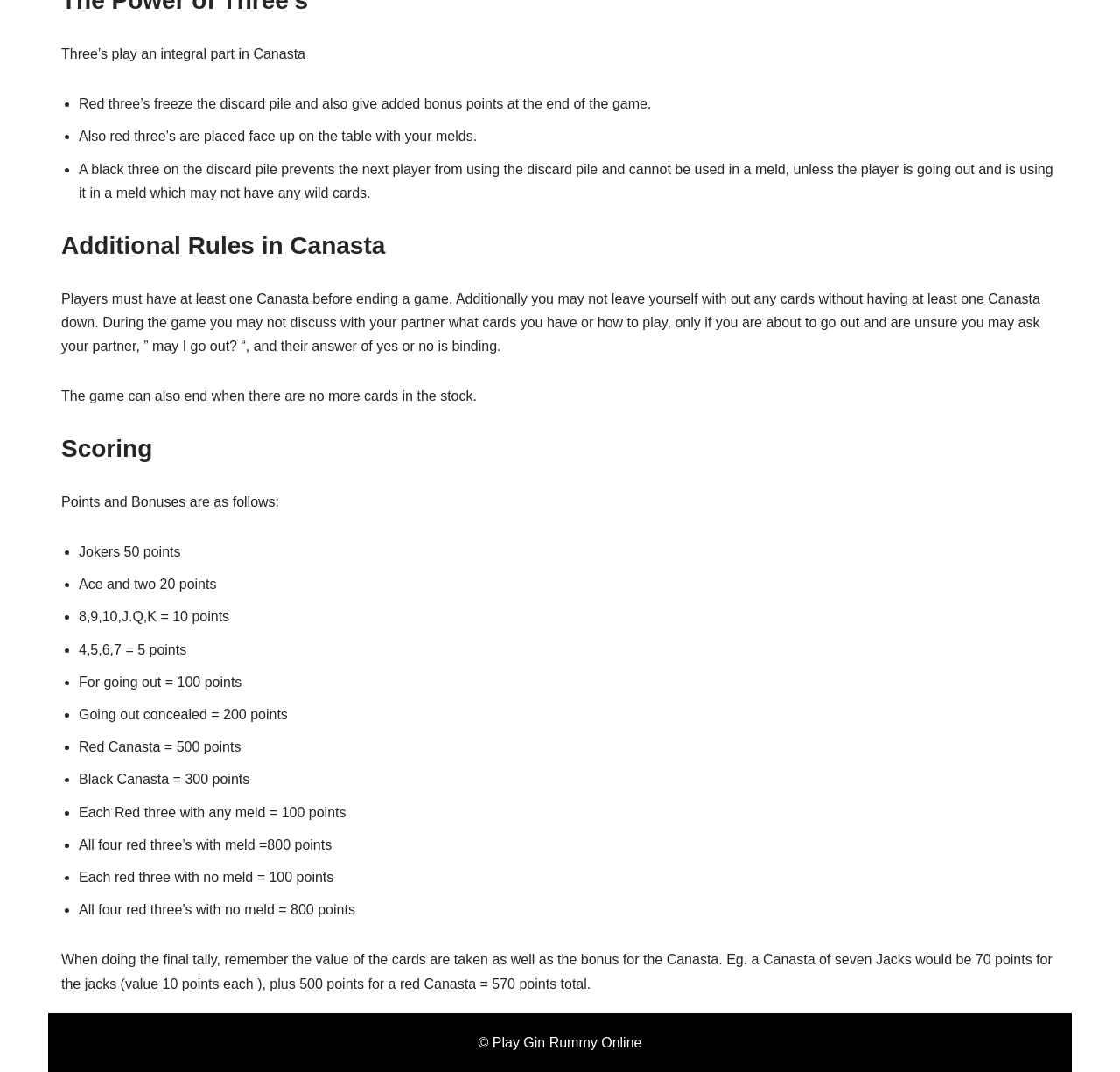What is the bonus for going out concealed?
Refer to the image and provide a one-word or short phrase answer.

200 points